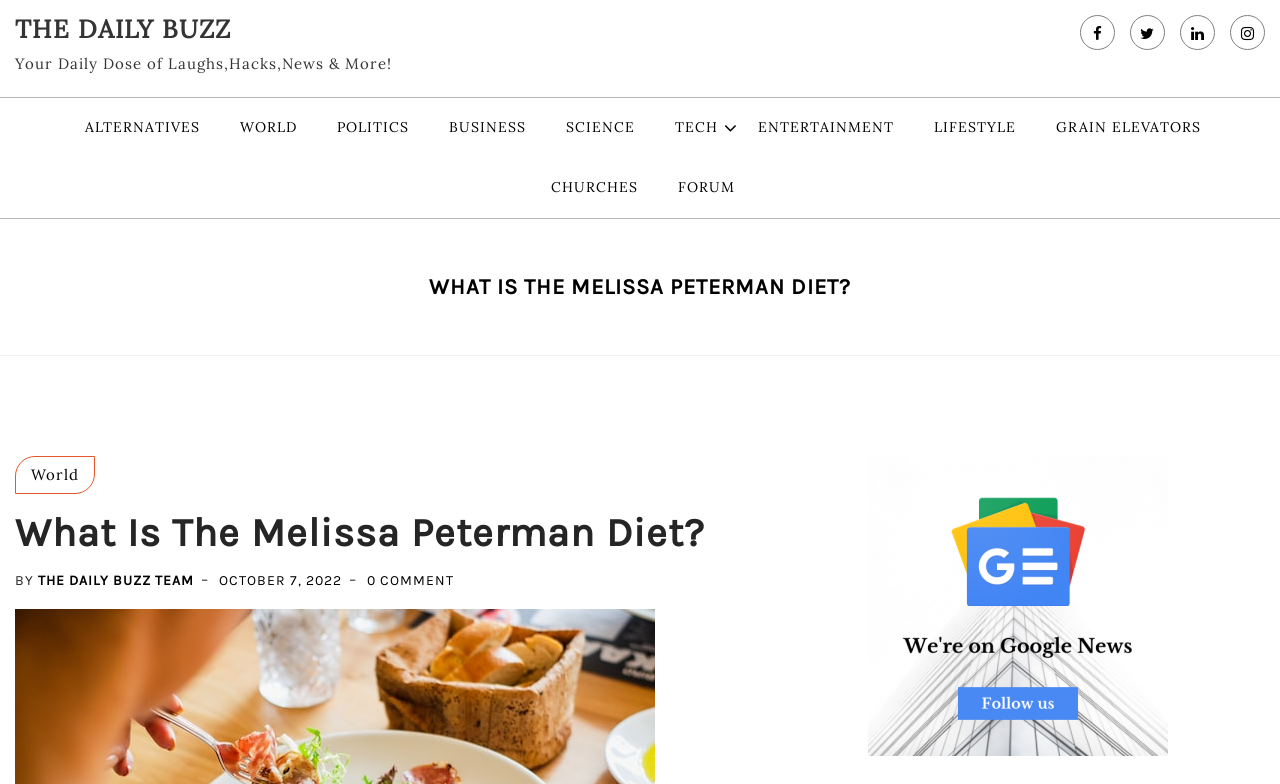Identify and extract the main heading from the webpage.

What Is The Melissa Peterman Diet?